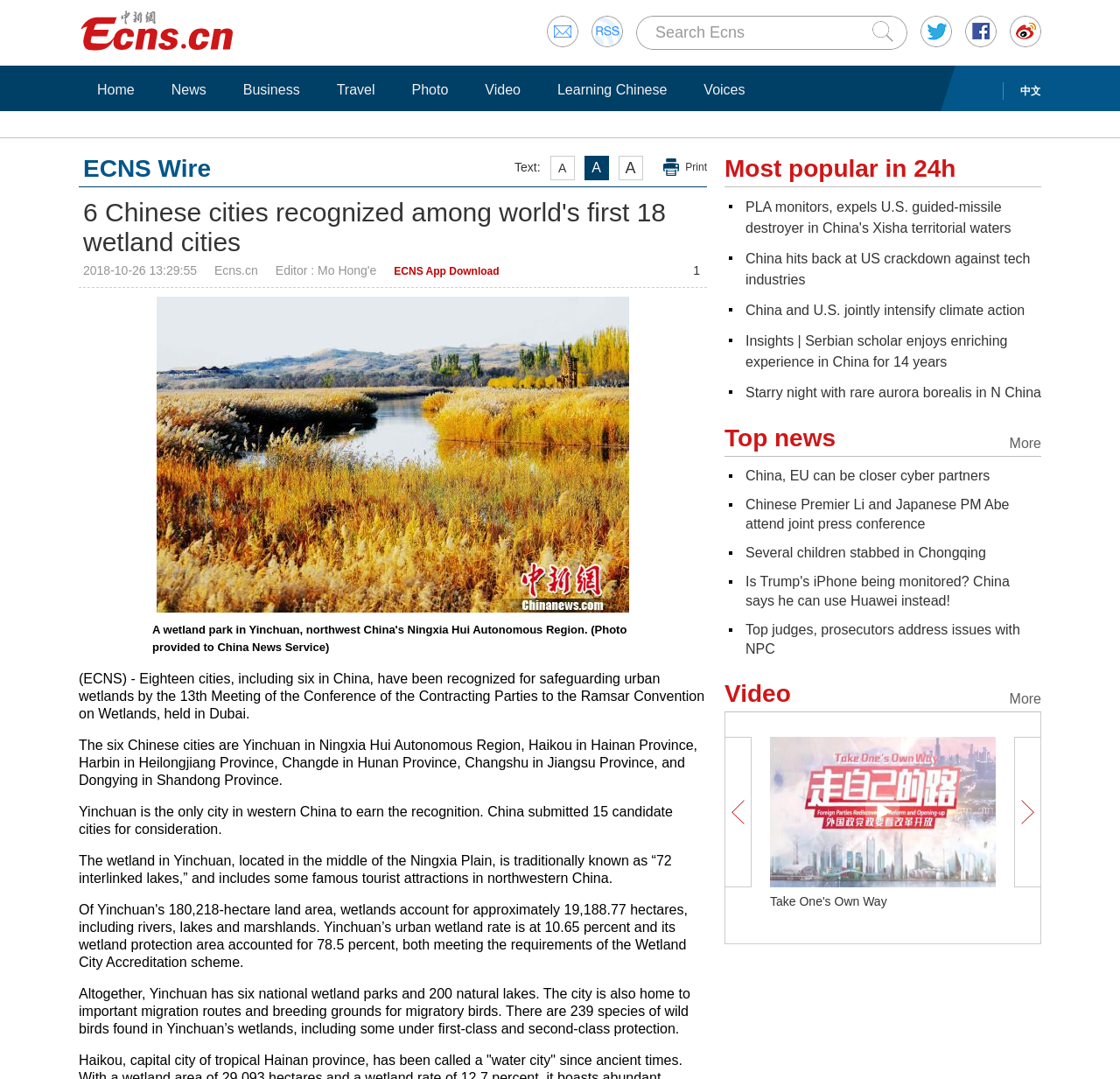Please mark the clickable region by giving the bounding box coordinates needed to complete this instruction: "View more top news".

[0.901, 0.394, 0.93, 0.423]